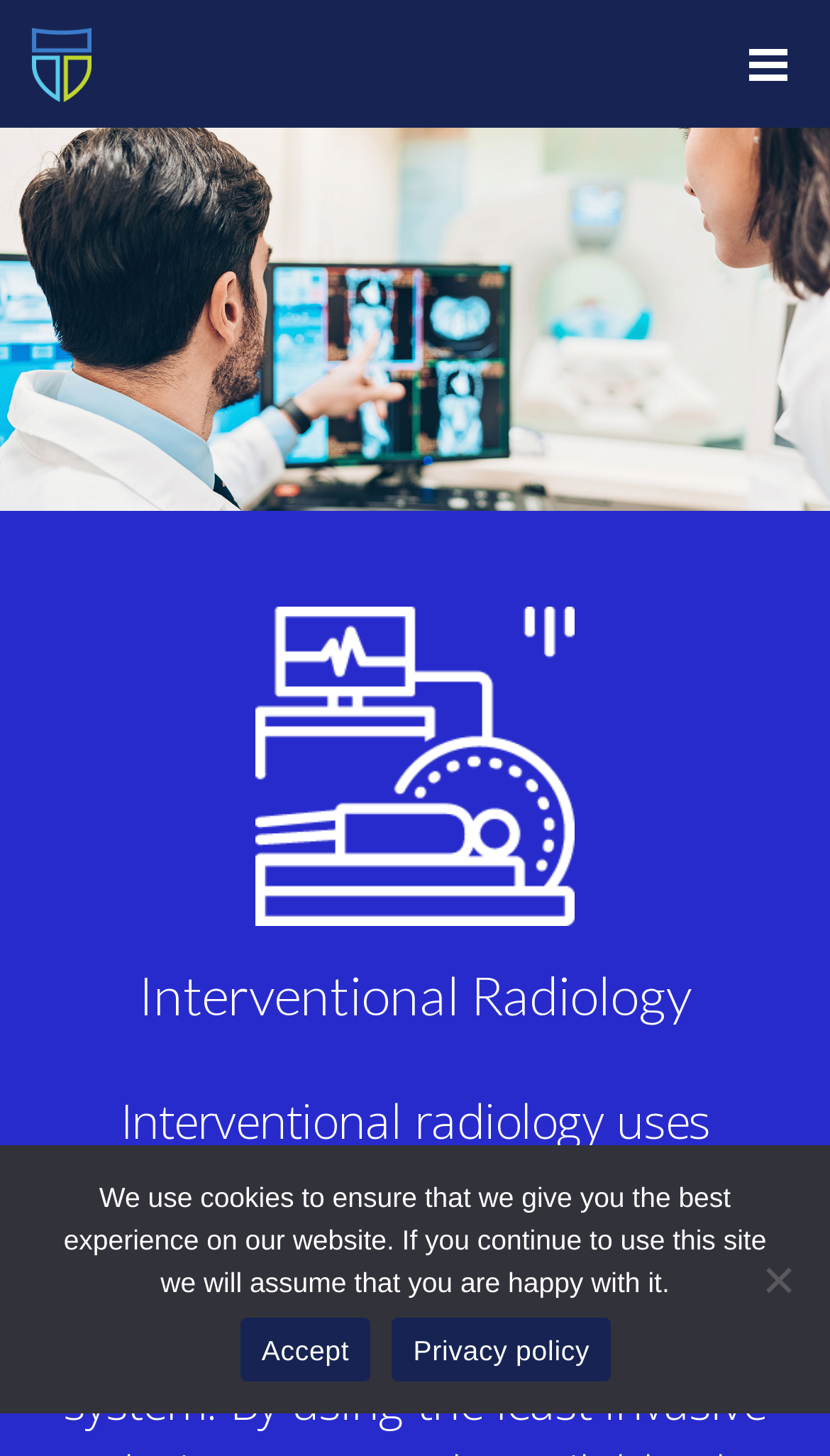What is the purpose of the cookie notice?
Please answer the question with a detailed response using the information from the screenshot.

I deduced this answer by reading the static text element within the dialog element with the title 'Cookie Notice', which explains that the website uses cookies to ensure a good user experience.